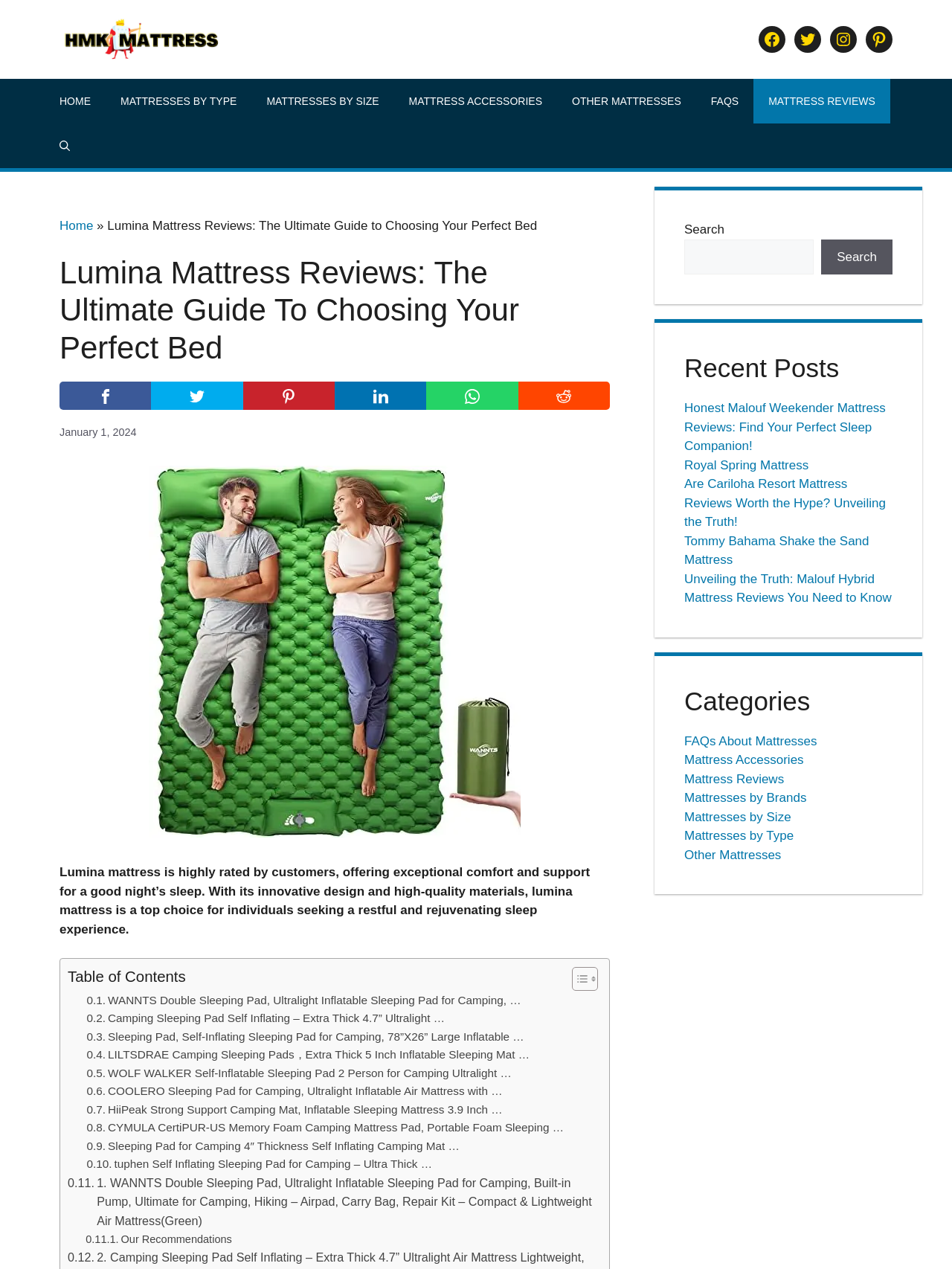What is the category of the link 'Mattress Accessories'? Please answer the question using a single word or phrase based on the image.

Mattress Accessories